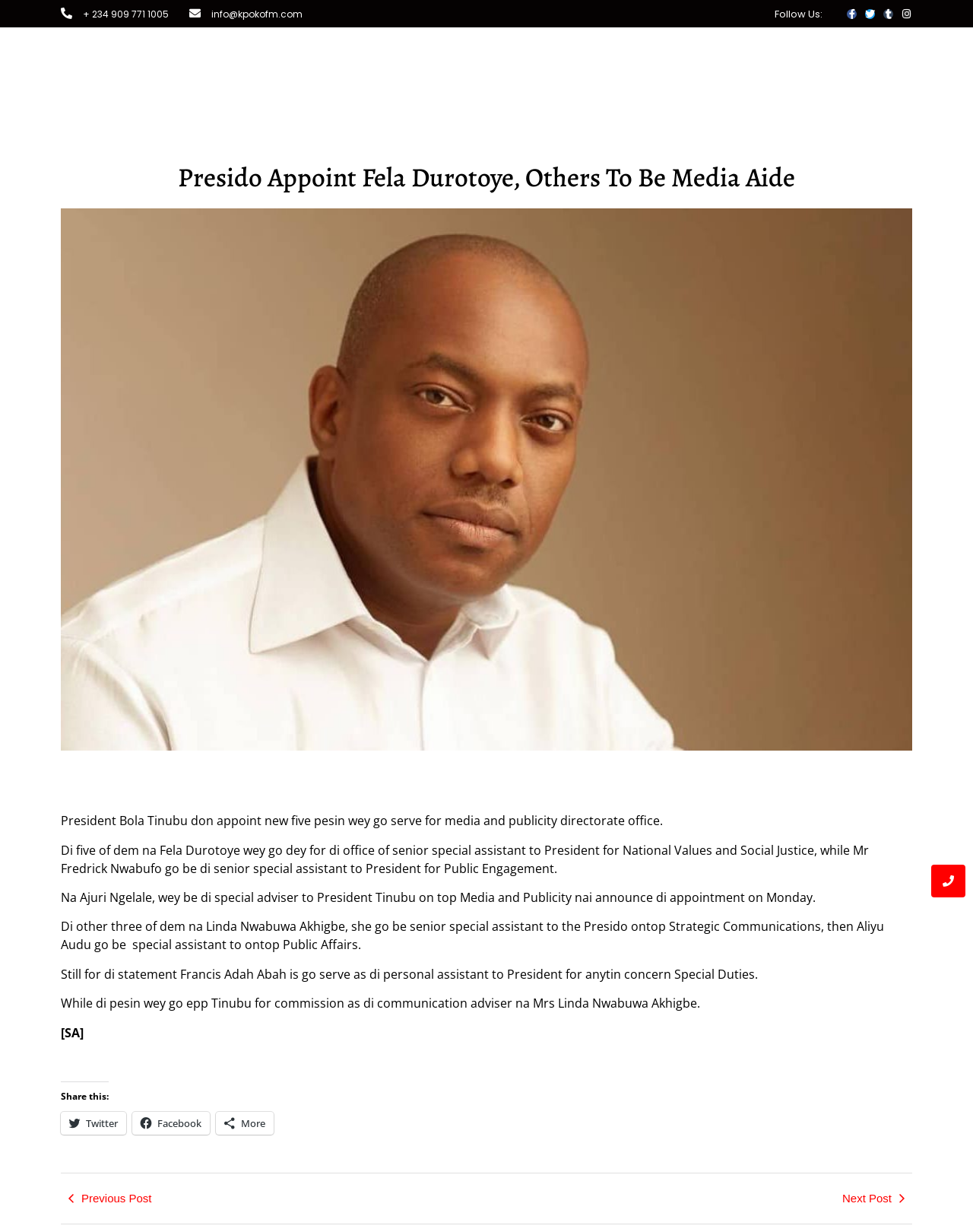Generate a comprehensive caption for the webpage you are viewing.

The webpage appears to be a news article page. At the top, there are two headings displaying contact information: a phone number "+234 909 771 1005" and an email address "info@kpokofm.com". Below these headings, there is a "Follow Us" section with links to various social media platforms.

To the right of the contact information, there is a navigation menu with links to different sections of the website, including "Home", "OAPs", "News", "Management", "Contact Us", and "Listen Live".

The main content of the page is an article with the title "Presido Appoint Fela Durotoye, Others To Be Media Aide". The article is divided into several paragraphs, describing the appointment of five individuals to serve in the media and publicity directorate office. The paragraphs provide details about each individual's role and responsibilities.

Below the article, there is a "Share this" section with links to share the article on Twitter, Facebook, and other platforms. At the bottom of the page, there are links to navigate to the previous and next posts, accompanied by small images. There is also a small icon at the bottom right corner of the page, but its purpose is unclear.

Overall, the webpage appears to be a news article page with a simple layout, providing easy access to navigation and social media links.